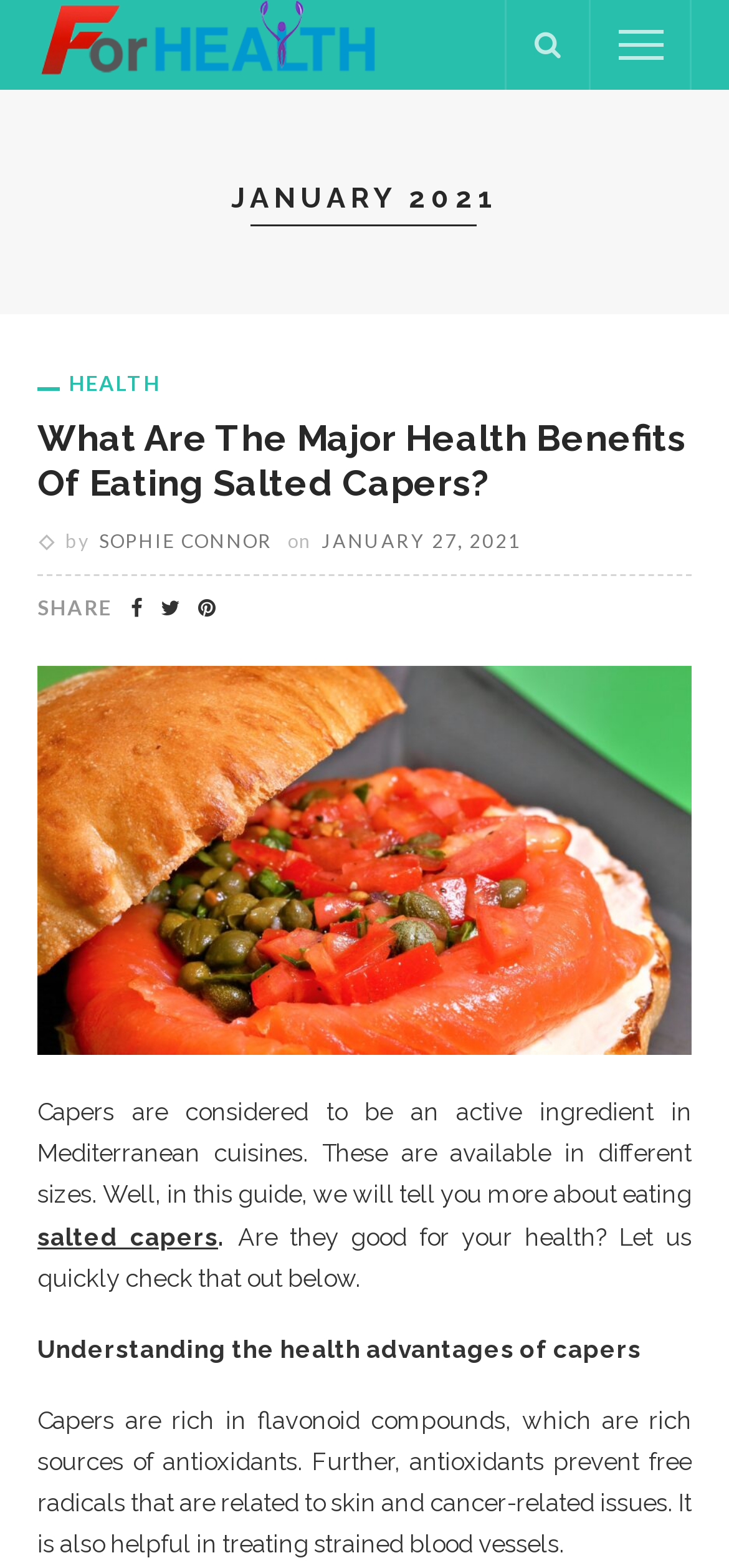Locate the bounding box coordinates of the area where you should click to accomplish the instruction: "Visit the author's page 'SOPHIE CONNOR'".

[0.136, 0.338, 0.374, 0.352]